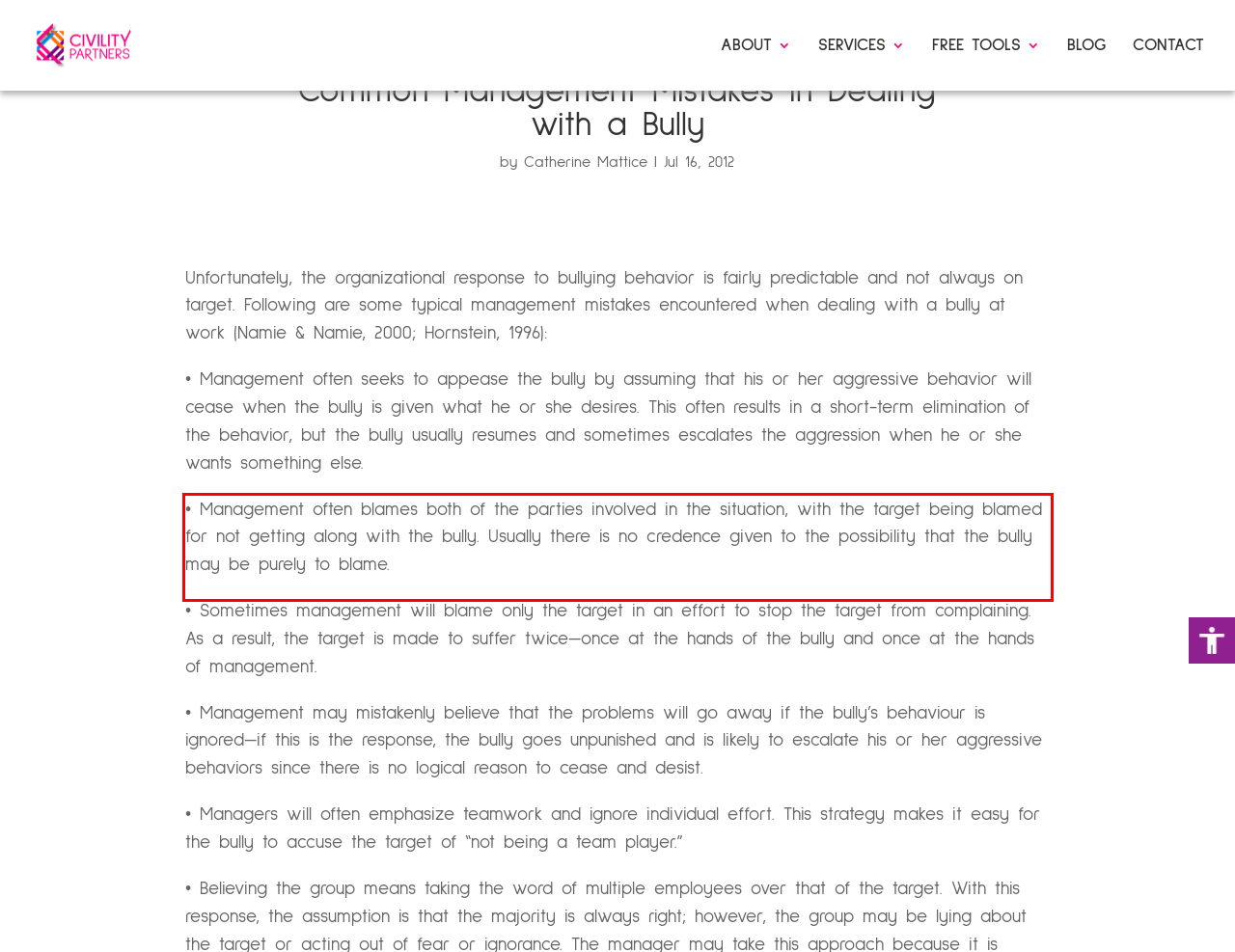View the screenshot of the webpage and identify the UI element surrounded by a red bounding box. Extract the text contained within this red bounding box.

• Management often blames both of the parties involved in the situation, with the target being blamed for not getting along with the bully. Usually there is no credence given to the possibility that the bully may be purely to blame.